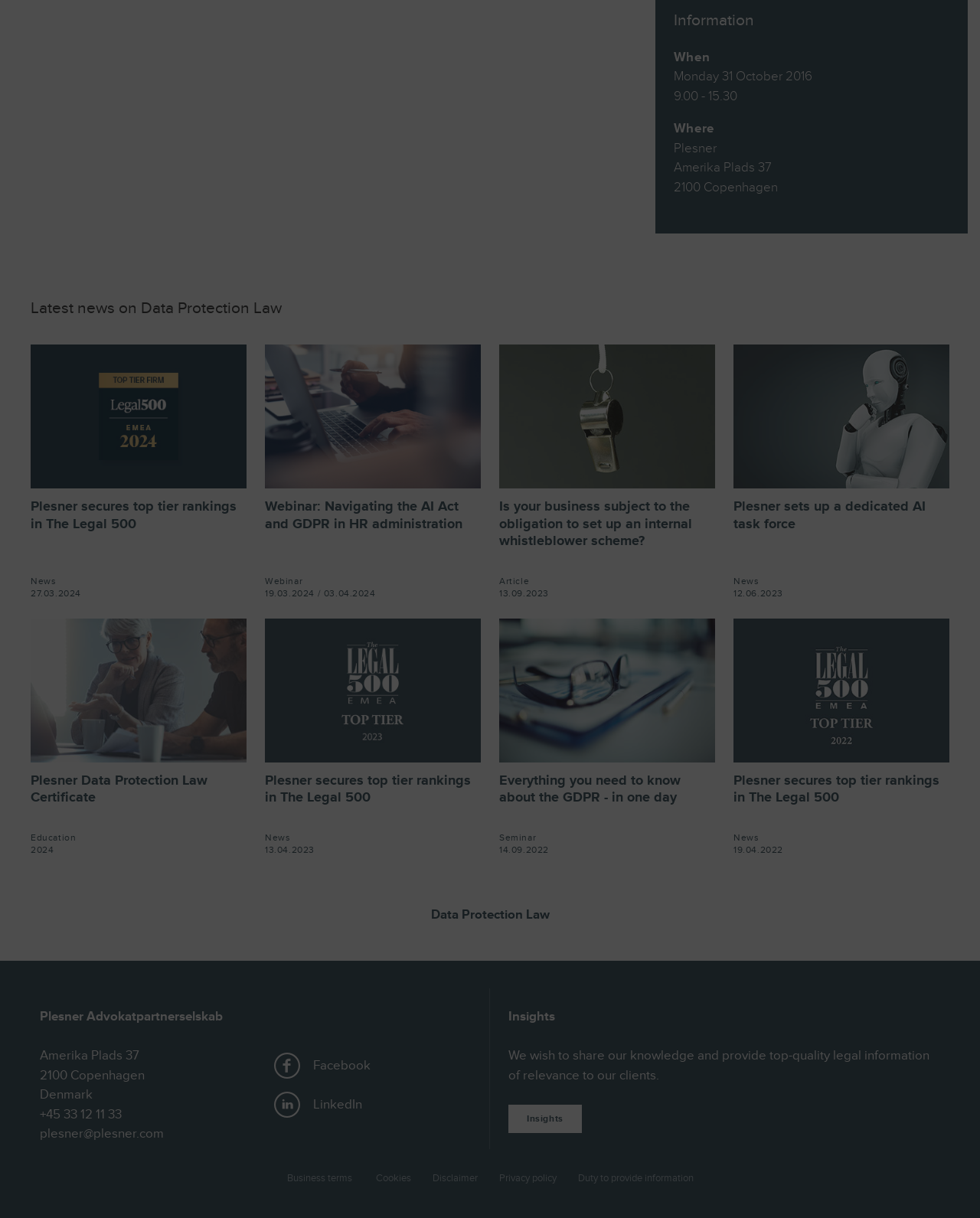Given the element description: "Data Protection Law", predict the bounding box coordinates of the UI element it refers to, using four float numbers between 0 and 1, i.e., [left, top, right, bottom].

[0.439, 0.744, 0.561, 0.757]